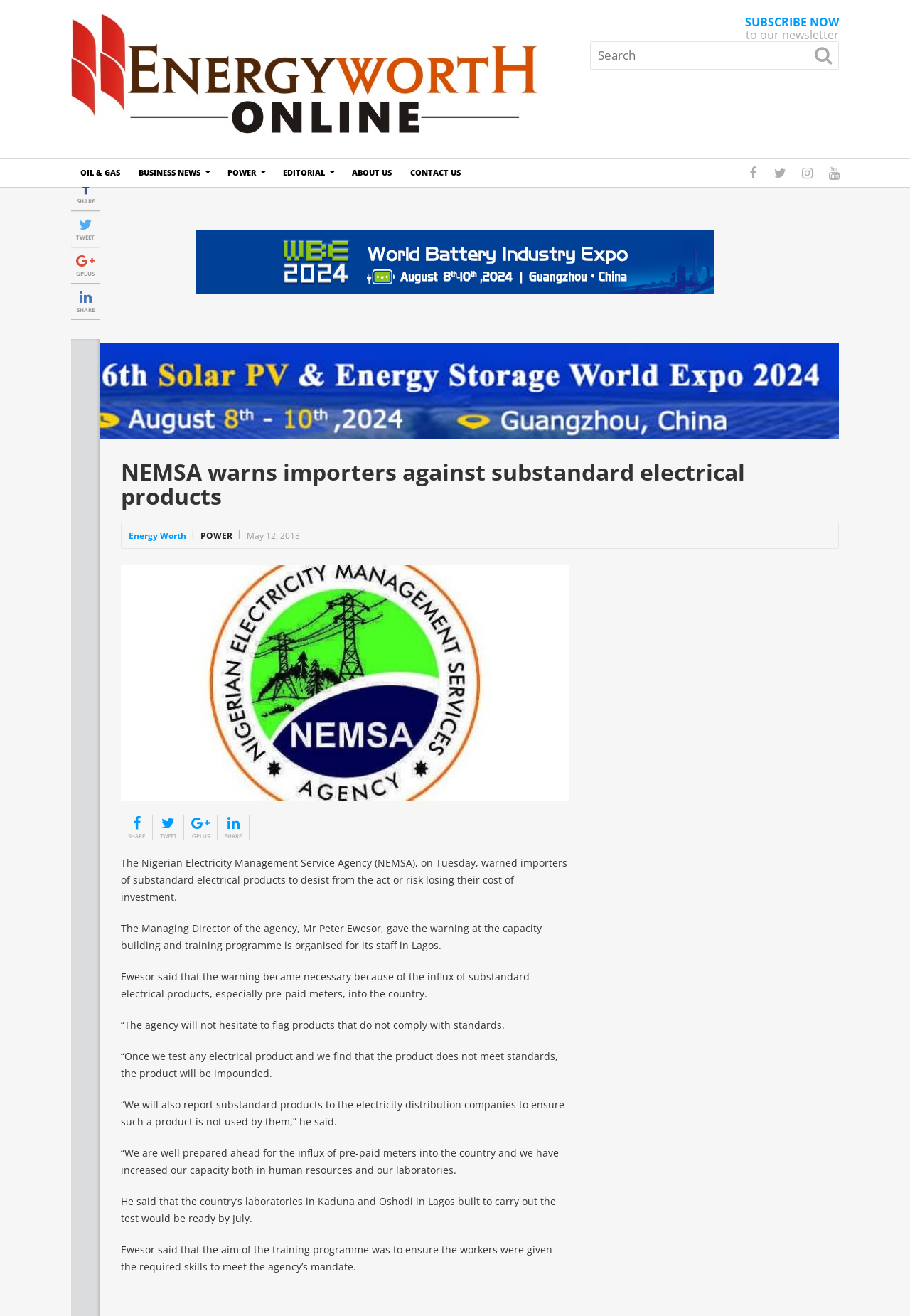What is the purpose of the training programme mentioned in the article?
Using the screenshot, give a one-word or short phrase answer.

to ensure workers have required skills